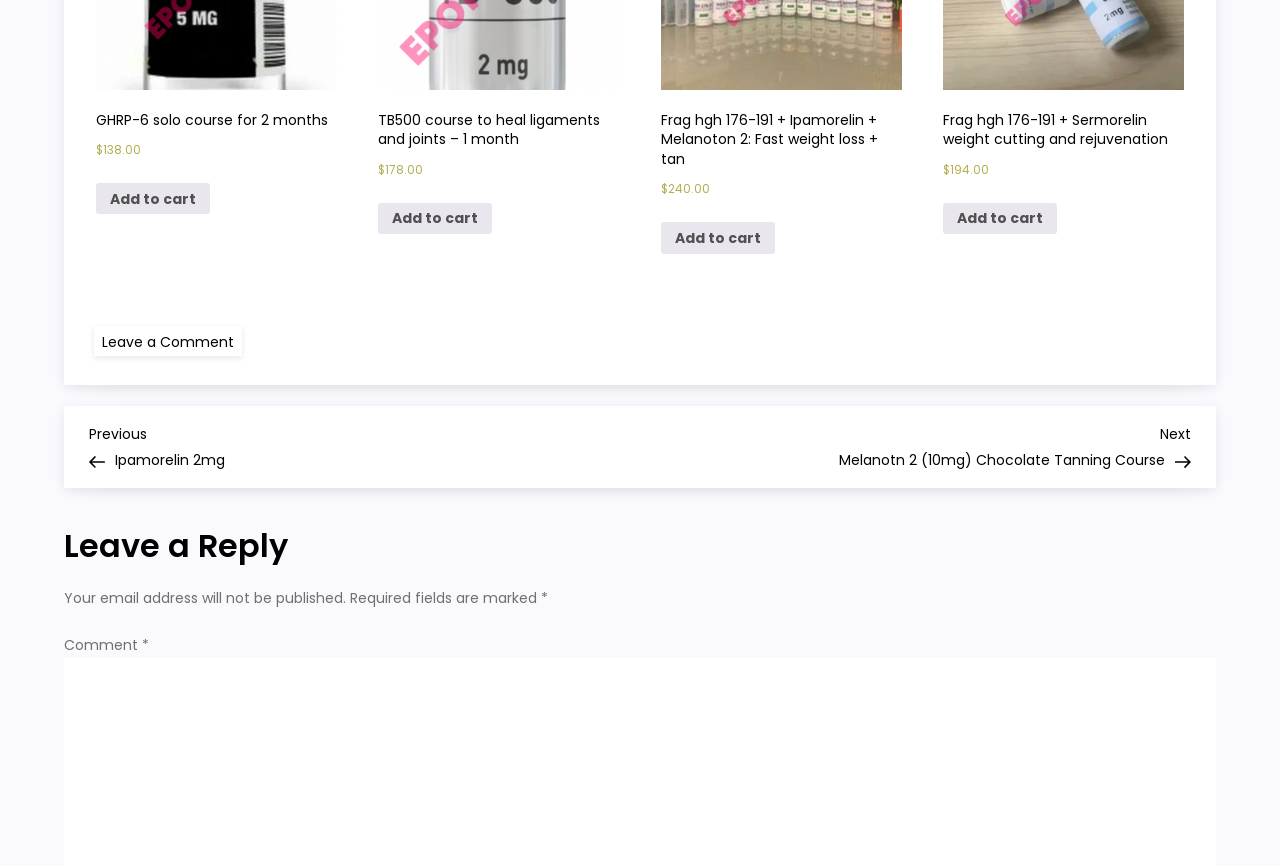From the screenshot, find the bounding box of the UI element matching this description: "Add to cart". Supply the bounding box coordinates in the form [left, top, right, bottom], each a float between 0 and 1.

[0.737, 0.234, 0.826, 0.27]